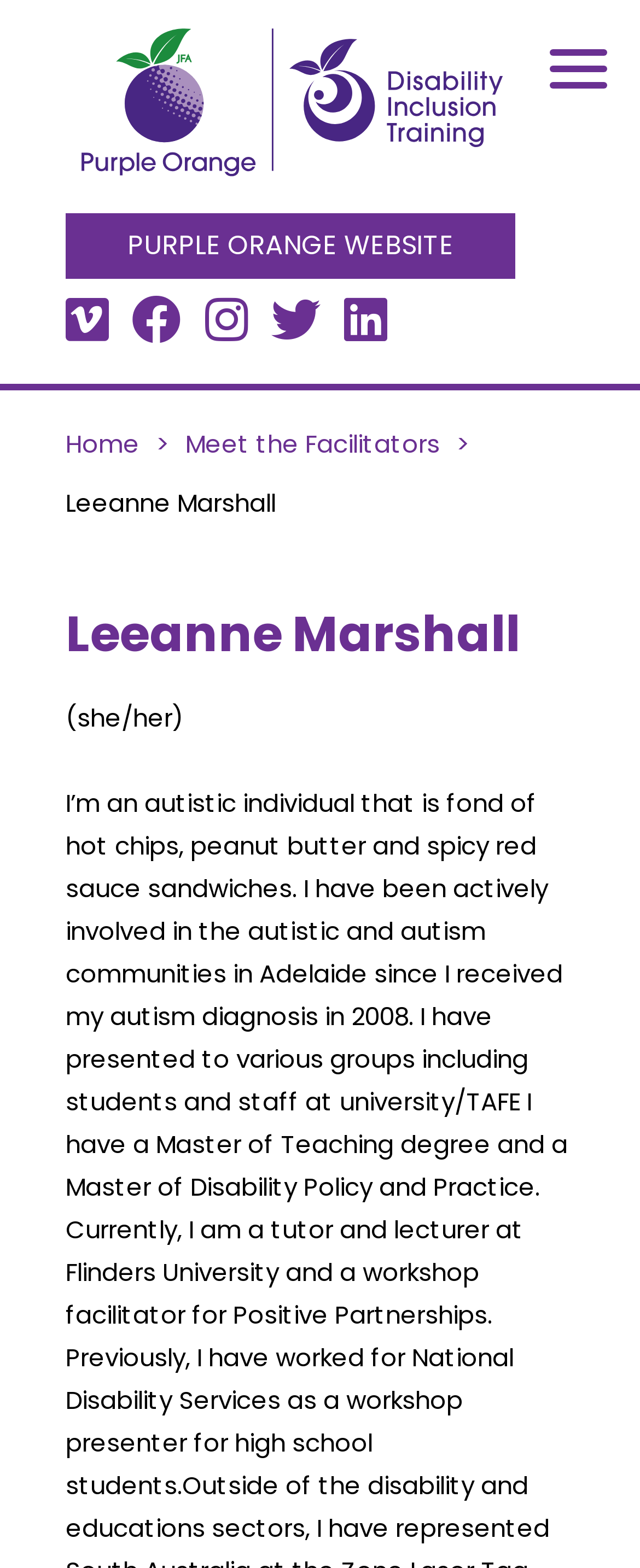What is the purpose of the 'Skip to Content' link?
Using the image, provide a concise answer in one word or a short phrase.

To skip to the main content